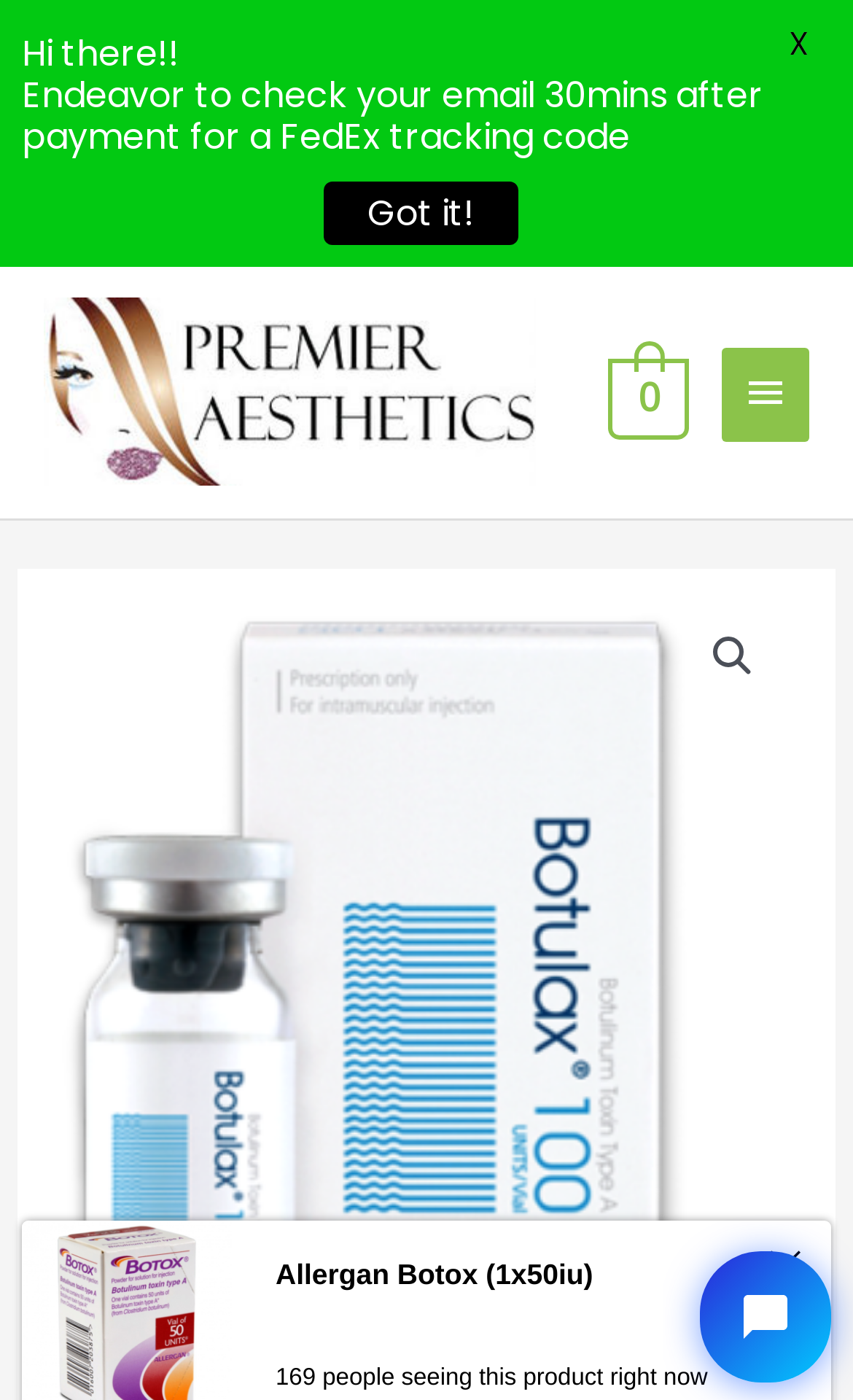What should I do after making a payment?
By examining the image, provide a one-word or phrase answer.

Check email for tracking code